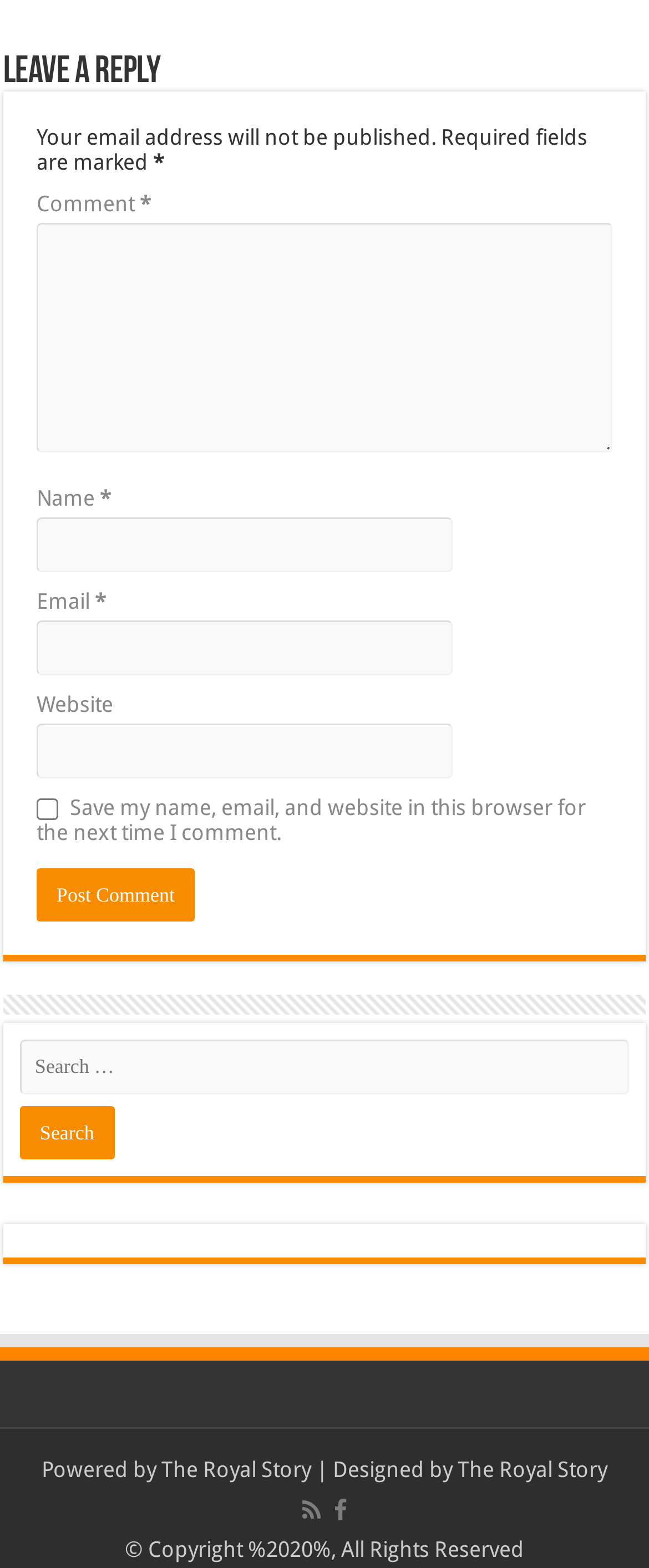Please analyze the image and provide a thorough answer to the question:
What is the purpose of the checkbox?

The checkbox is used to save the user's name, email, and website in the browser for the next time they comment, as indicated by the text 'Save my name, email, and website in this browser for the next time I comment.' and its bounding box coordinates [0.056, 0.51, 0.09, 0.523].